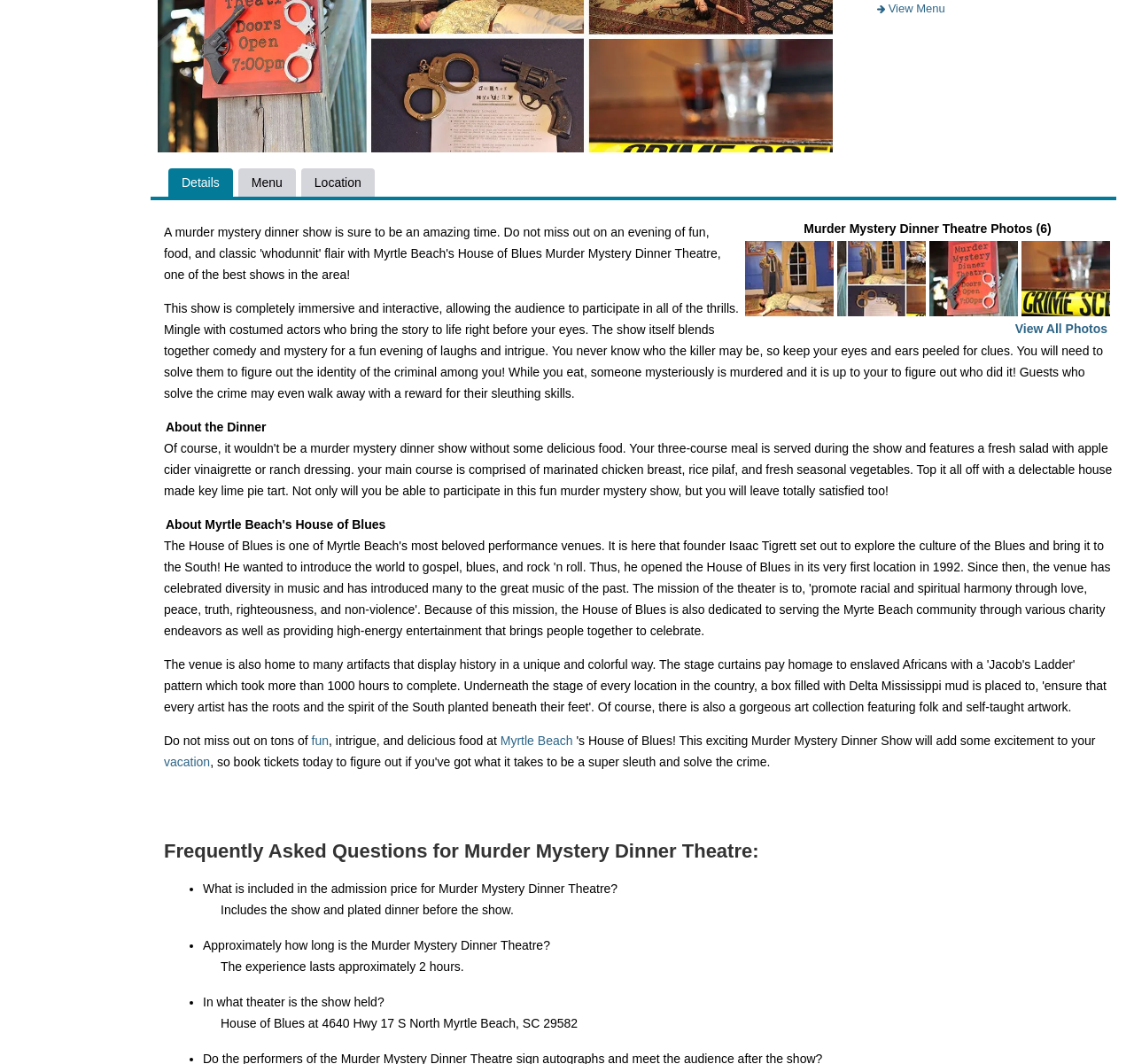Bounding box coordinates are specified in the format (top-left x, top-left y, bottom-right x, bottom-right y). All values are floating point numbers bounded between 0 and 1. Please provide the bounding box coordinate of the region this sentence describes: View All Photos

[0.895, 0.302, 0.977, 0.316]